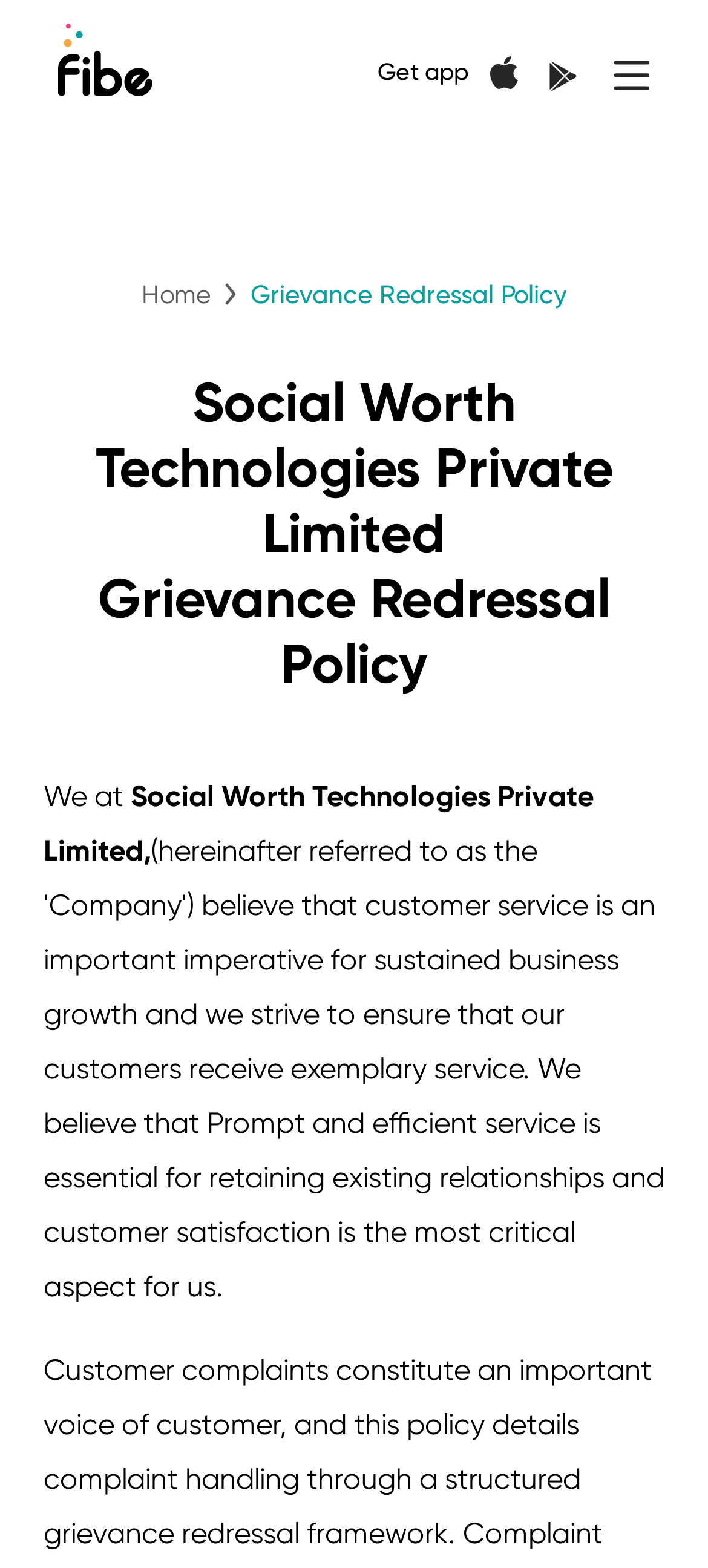Extract the bounding box coordinates for the UI element described as: "parent_node: Get app".

[0.774, 0.034, 0.826, 0.058]